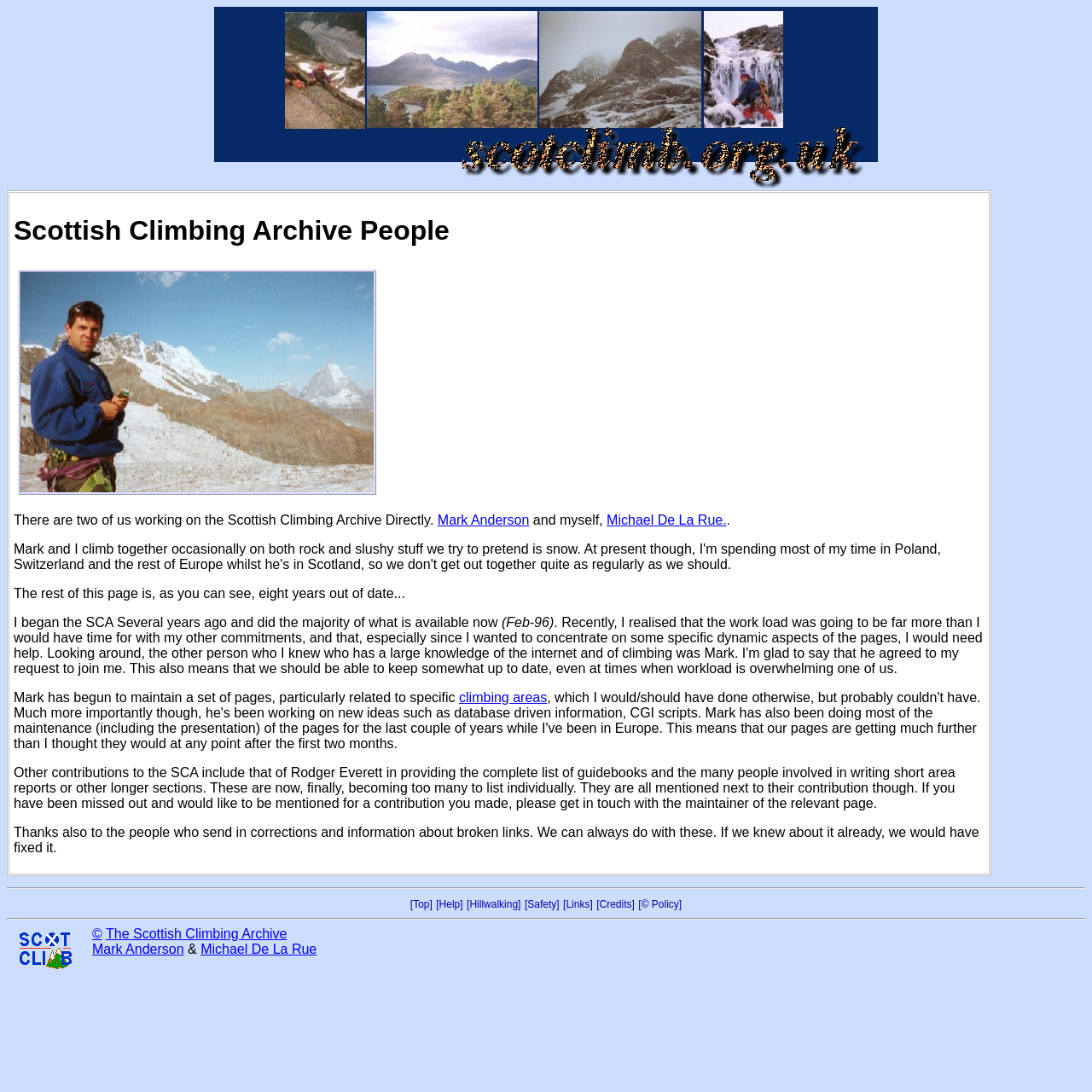Who are the two people working on the archive?
Could you give a comprehensive explanation in response to this question?

The text 'There are two of us working on the Scottish Climbing Archive Directly.' is followed by links to 'Mark Anderson' and 'Michael De La Rue', indicating that they are the two people working on the archive.